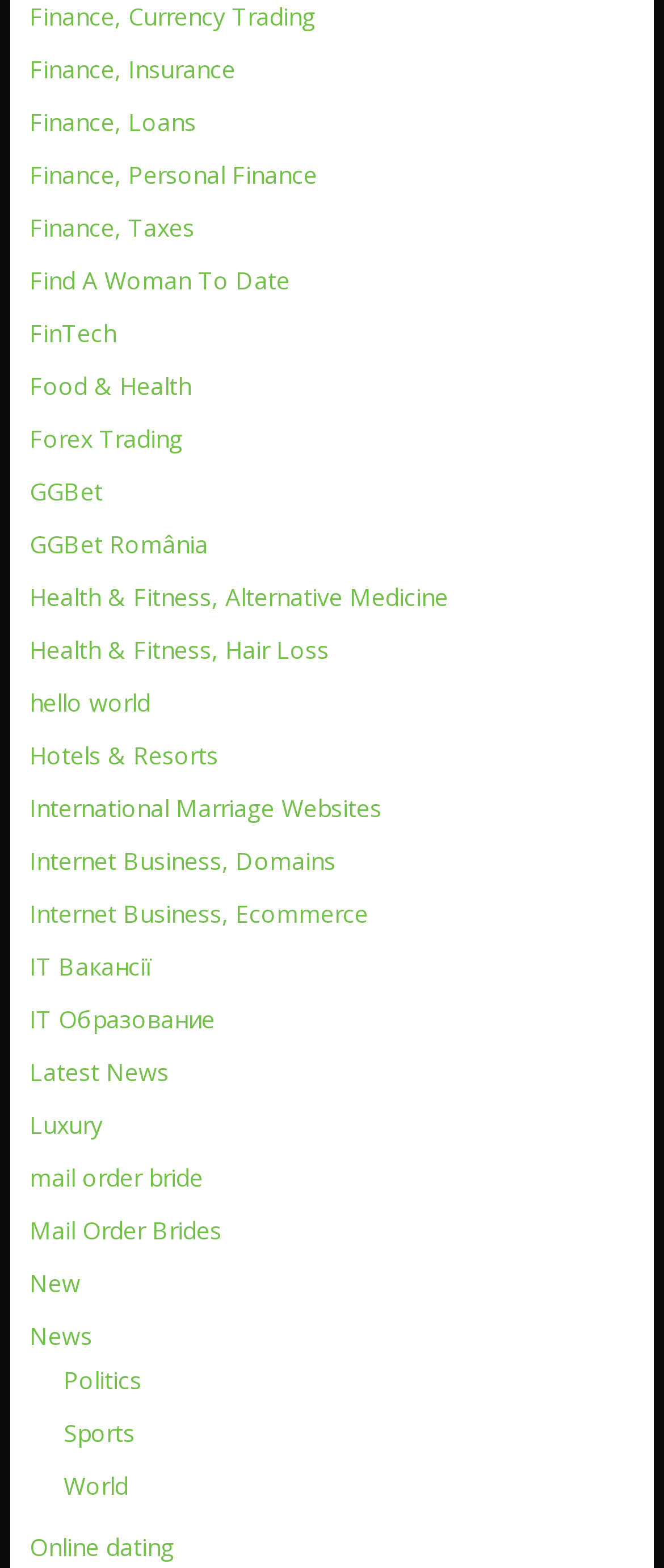Can you find the bounding box coordinates for the UI element given this description: "CONTACT US"? Provide the coordinates as four float numbers between 0 and 1: [left, top, right, bottom].

None